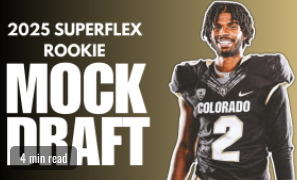Reply to the question below using a single word or brief phrase:
How long does it take to read the article?

4 min